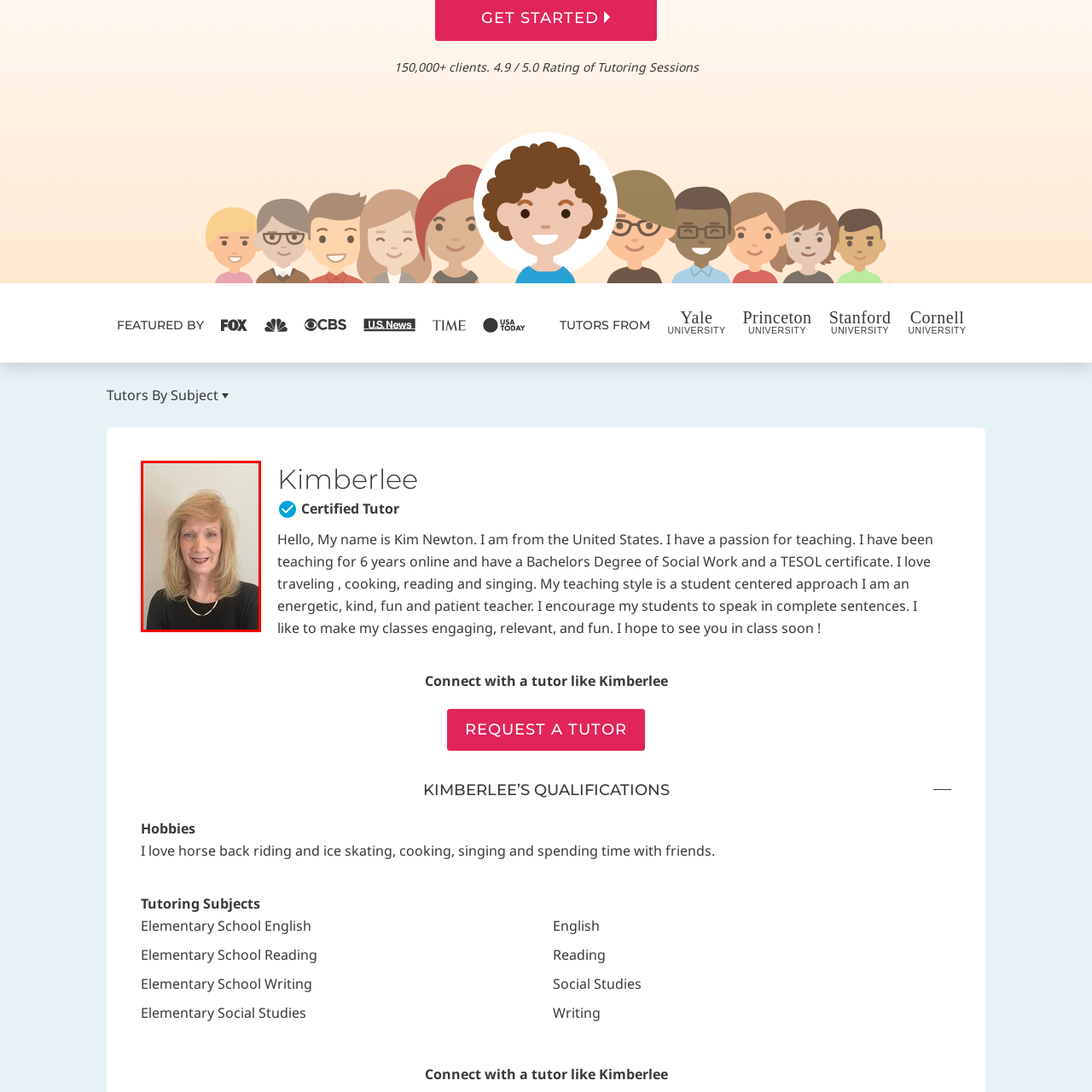How many years of online teaching experience does Kimberlee have?
Focus on the area within the red boundary in the image and answer the question with one word or a short phrase.

Six years